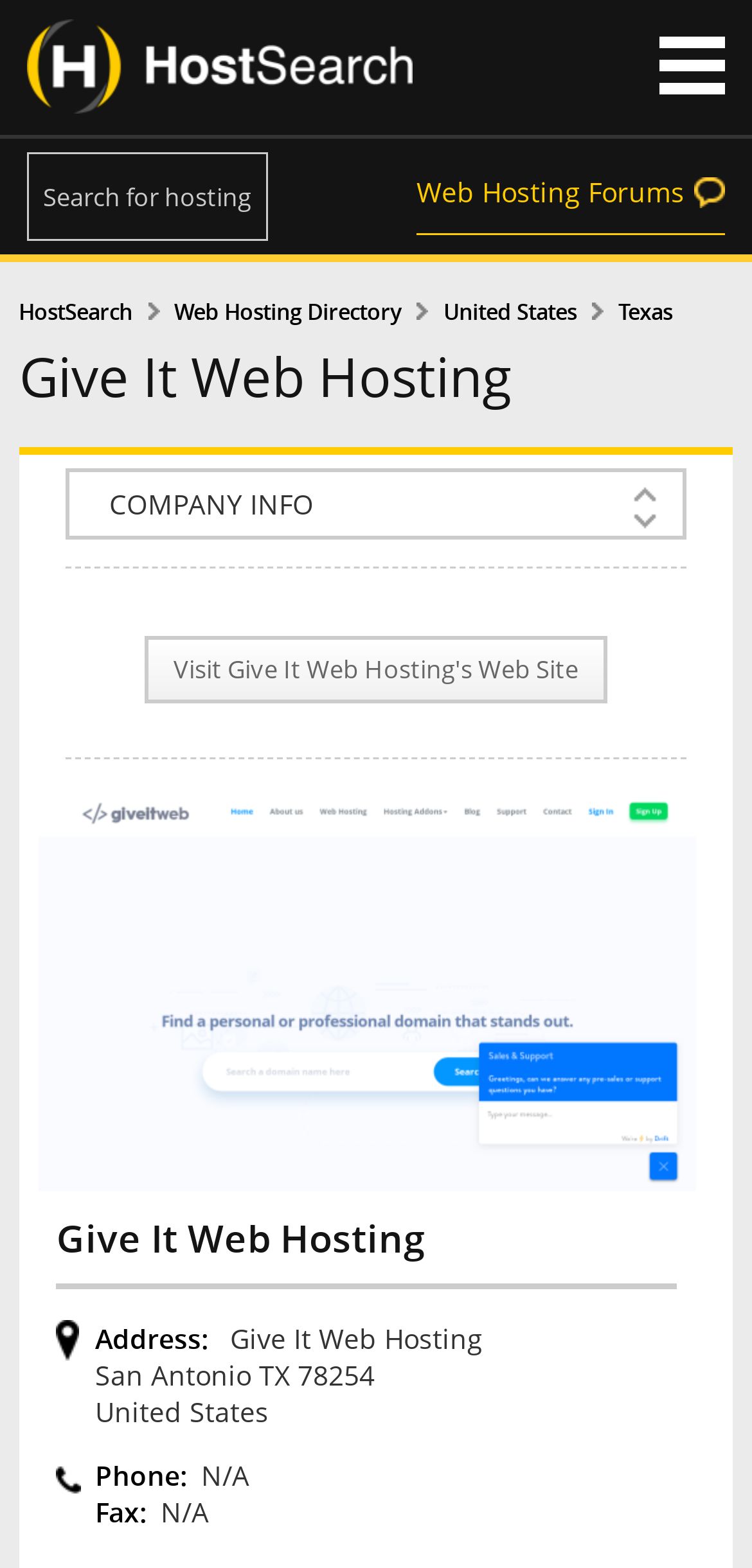Use the information in the screenshot to answer the question comprehensively: What is the name of the web hosting company?

I found the answer by looking at the heading 'Give It Web Hosting' which appears multiple times on the webpage, indicating that it is the name of the web hosting company.